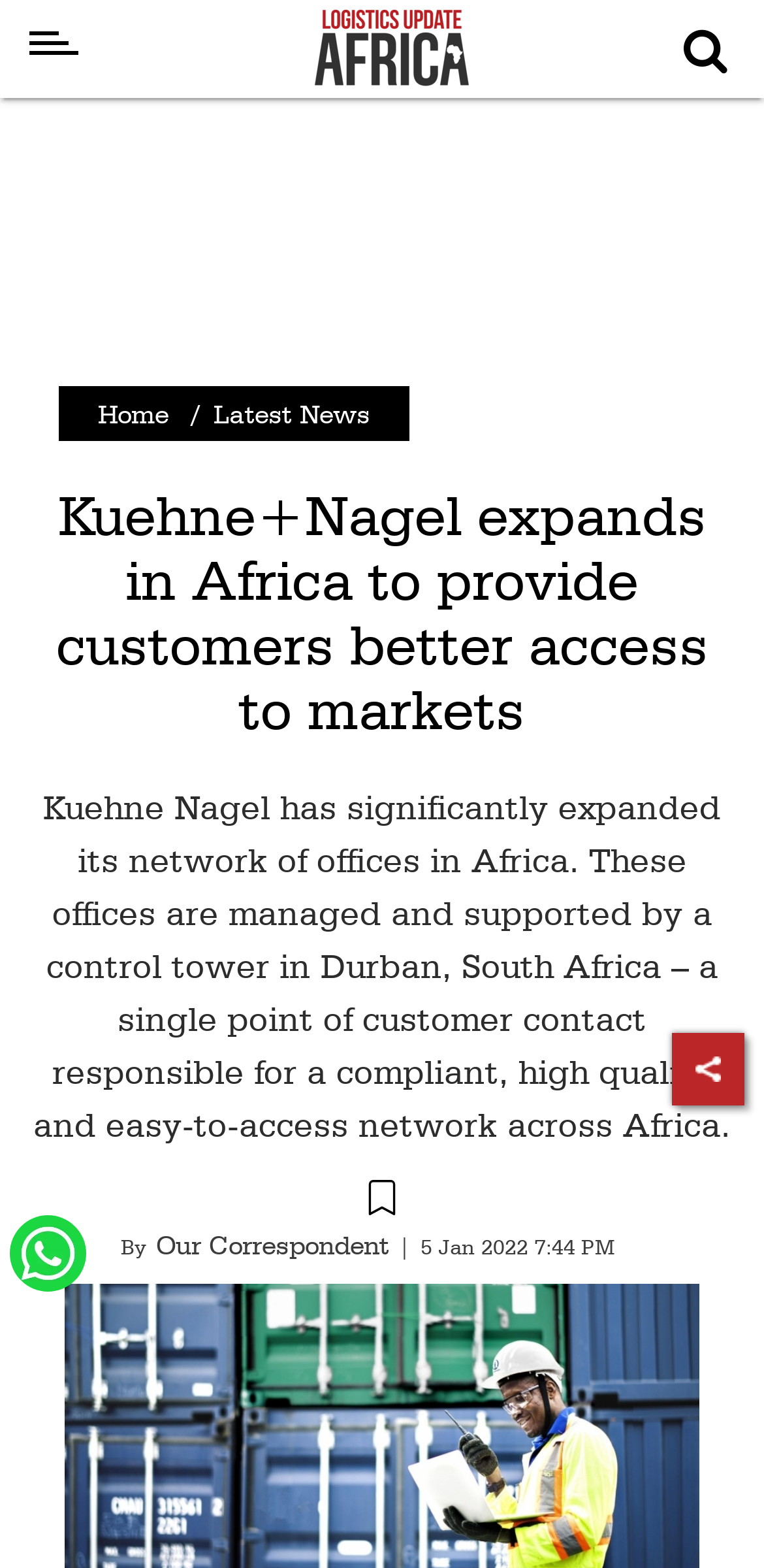Predict the bounding box coordinates of the UI element that matches this description: "Home". The coordinates should be in the format [left, top, right, bottom] with each value between 0 and 1.

[0.128, 0.254, 0.221, 0.274]